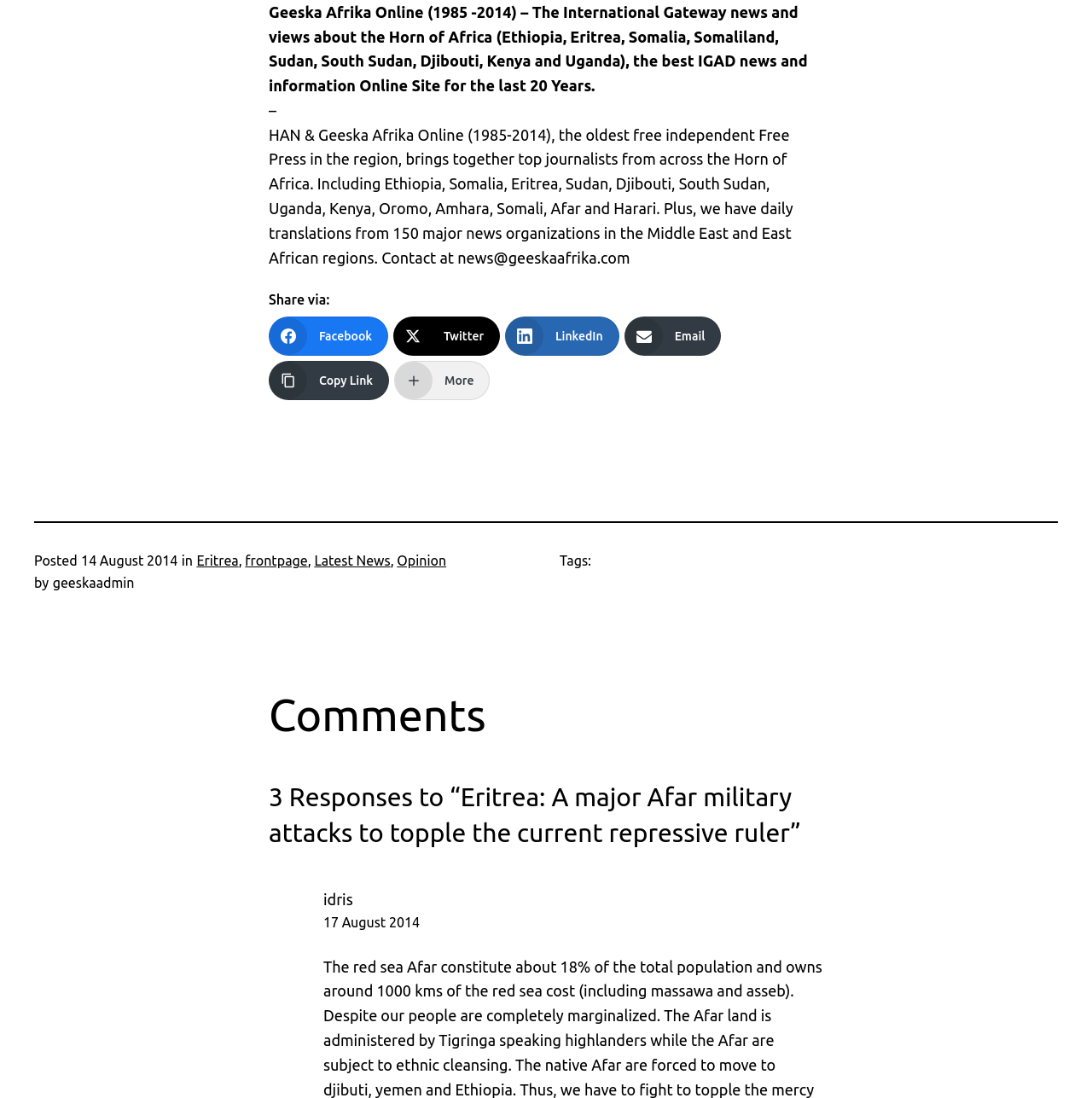Identify the bounding box coordinates of the element that should be clicked to fulfill this task: "Check the date of the post". The coordinates should be provided as four float numbers between 0 and 1, i.e., [left, top, right, bottom].

[0.074, 0.504, 0.163, 0.518]